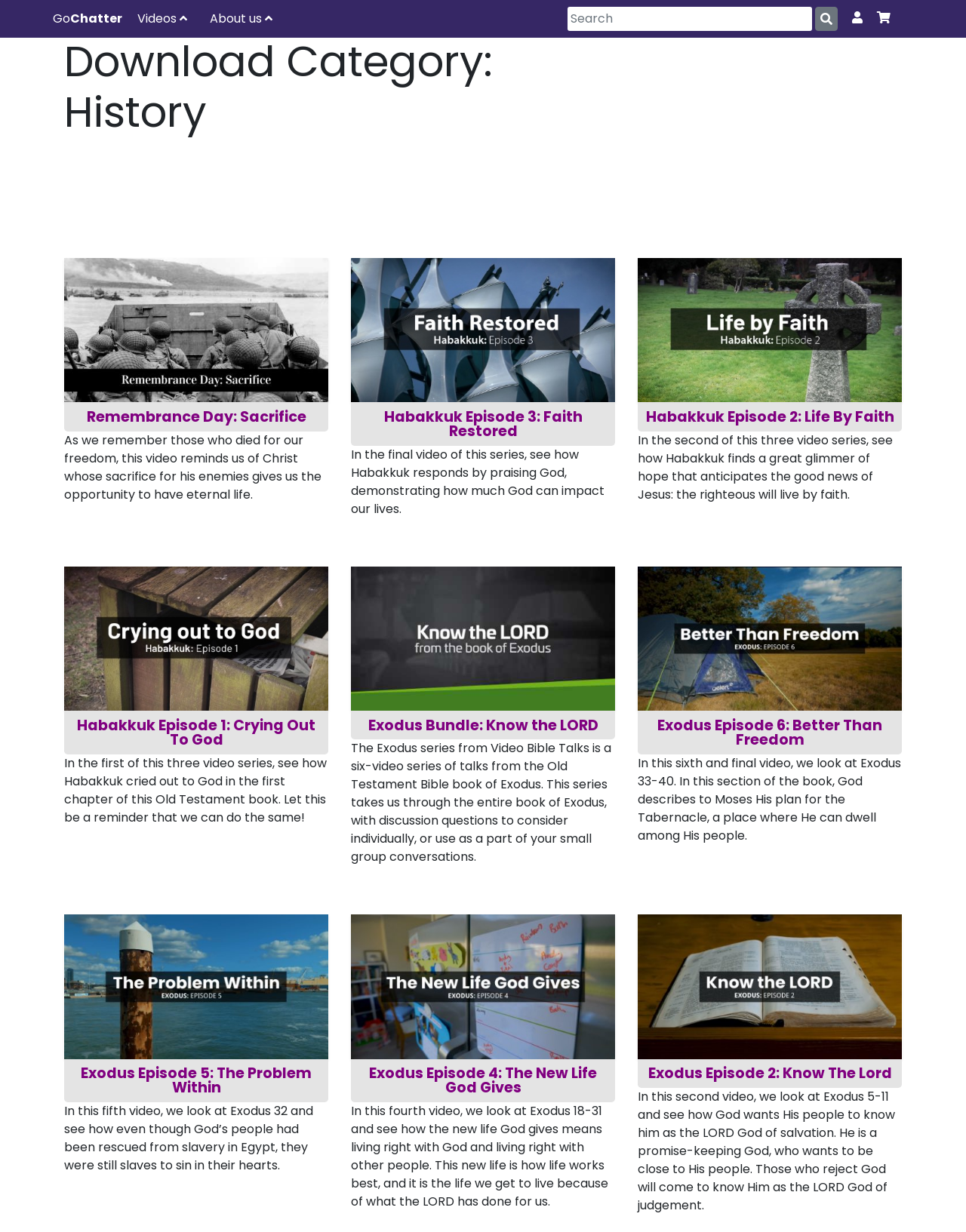Identify the bounding box coordinates for the element that needs to be clicked to fulfill this instruction: "Read the article about 'Water Damage'". Provide the coordinates in the format of four float numbers between 0 and 1: [left, top, right, bottom].

None